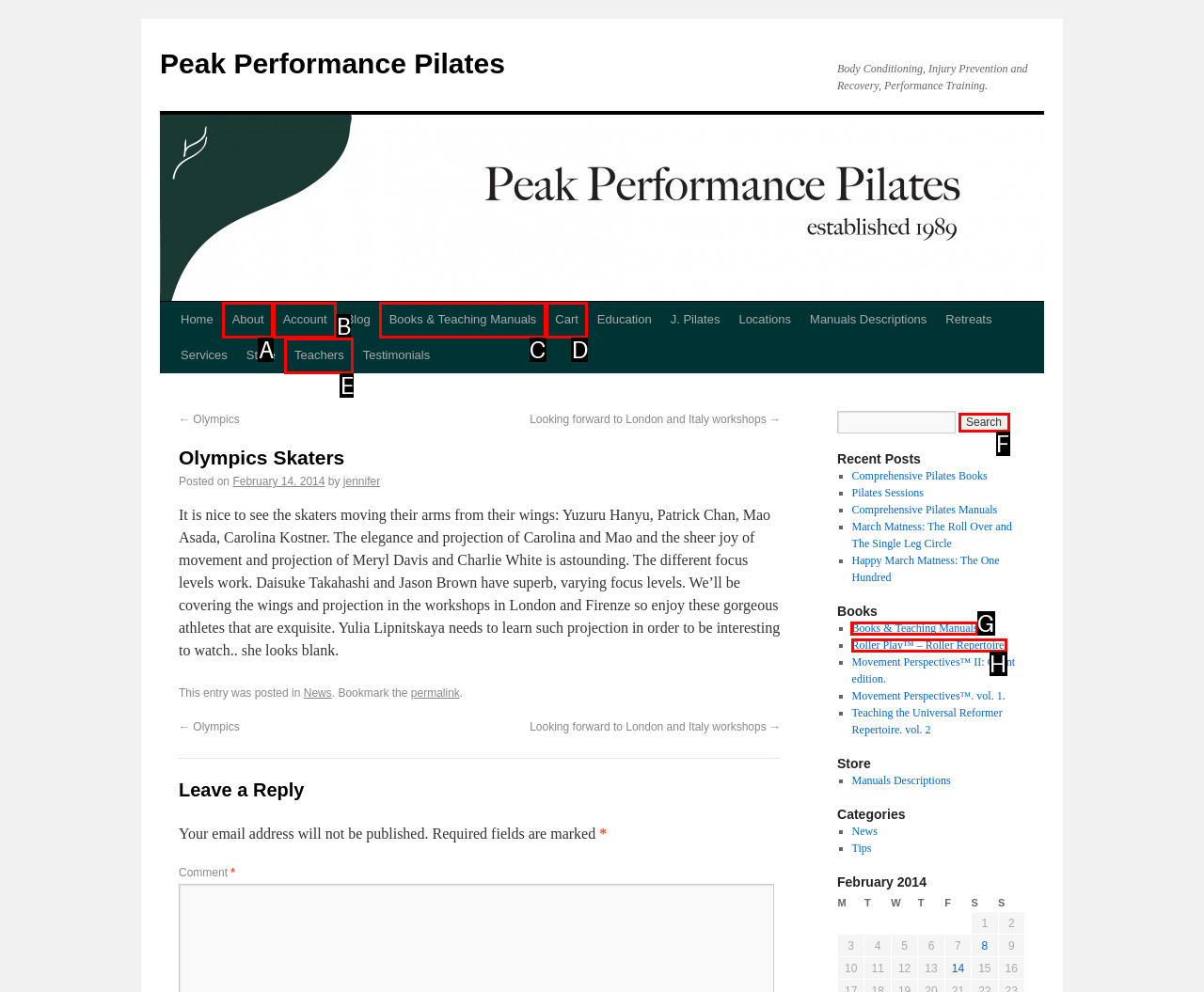Indicate which UI element needs to be clicked to fulfill the task: Click on Autodesk Revit 2015 serial number and product key crack
Answer with the letter of the chosen option from the available choices directly.

None